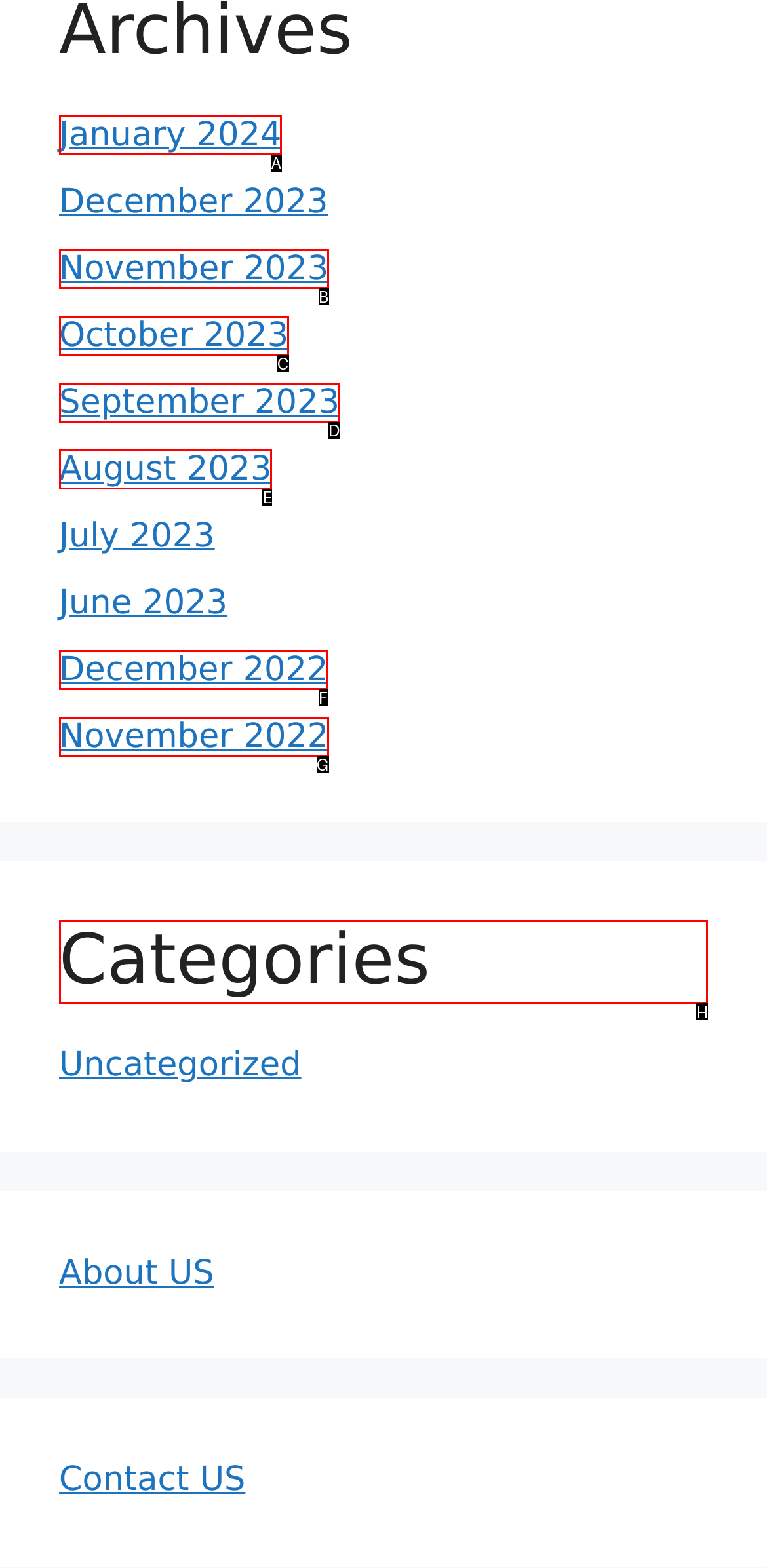Which HTML element should be clicked to complete the following task: Browse Categories?
Answer with the letter corresponding to the correct choice.

H